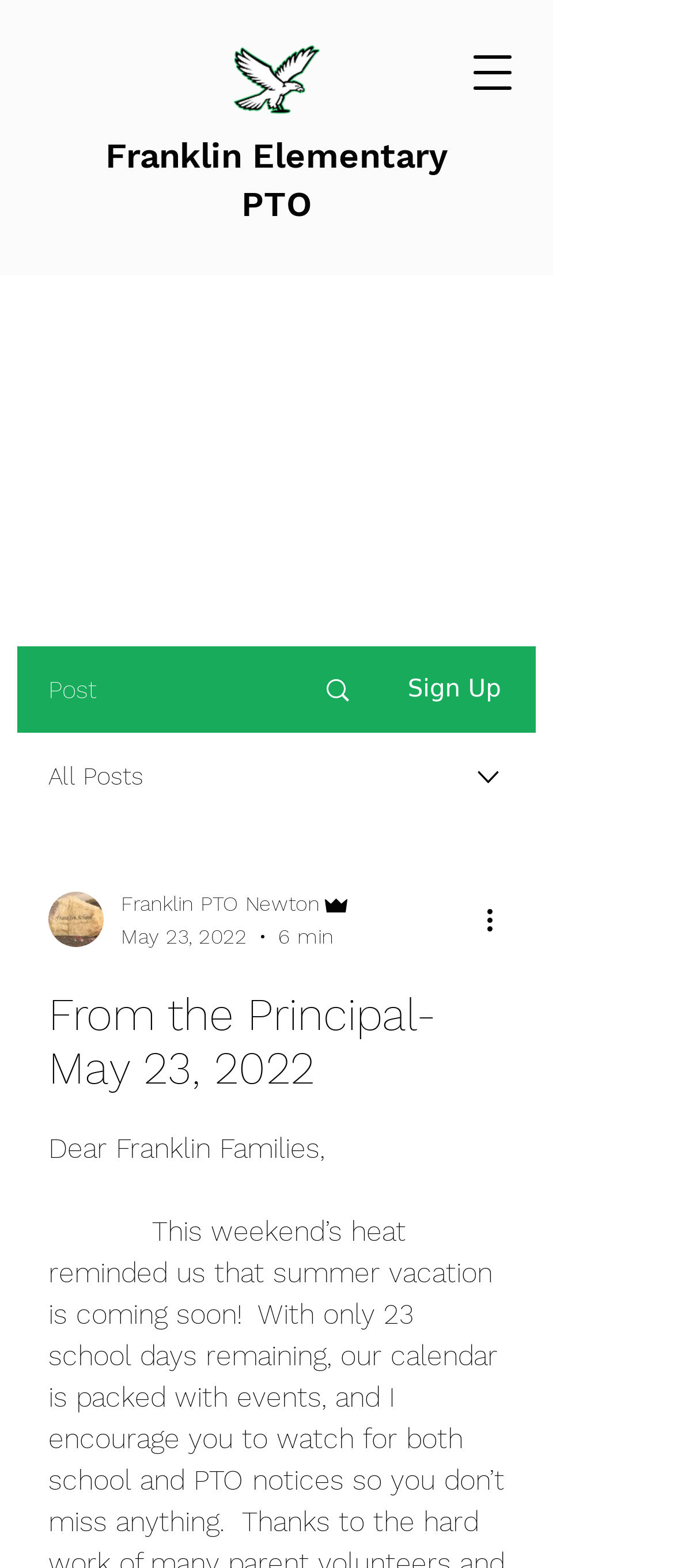Given the element description, predict the bounding box coordinates in the format (top-left x, top-left y, bottom-right x, bottom-right y). Make sure all values are between 0 and 1. Here is the element description: aria-label="Grey Instagram Icon"

None